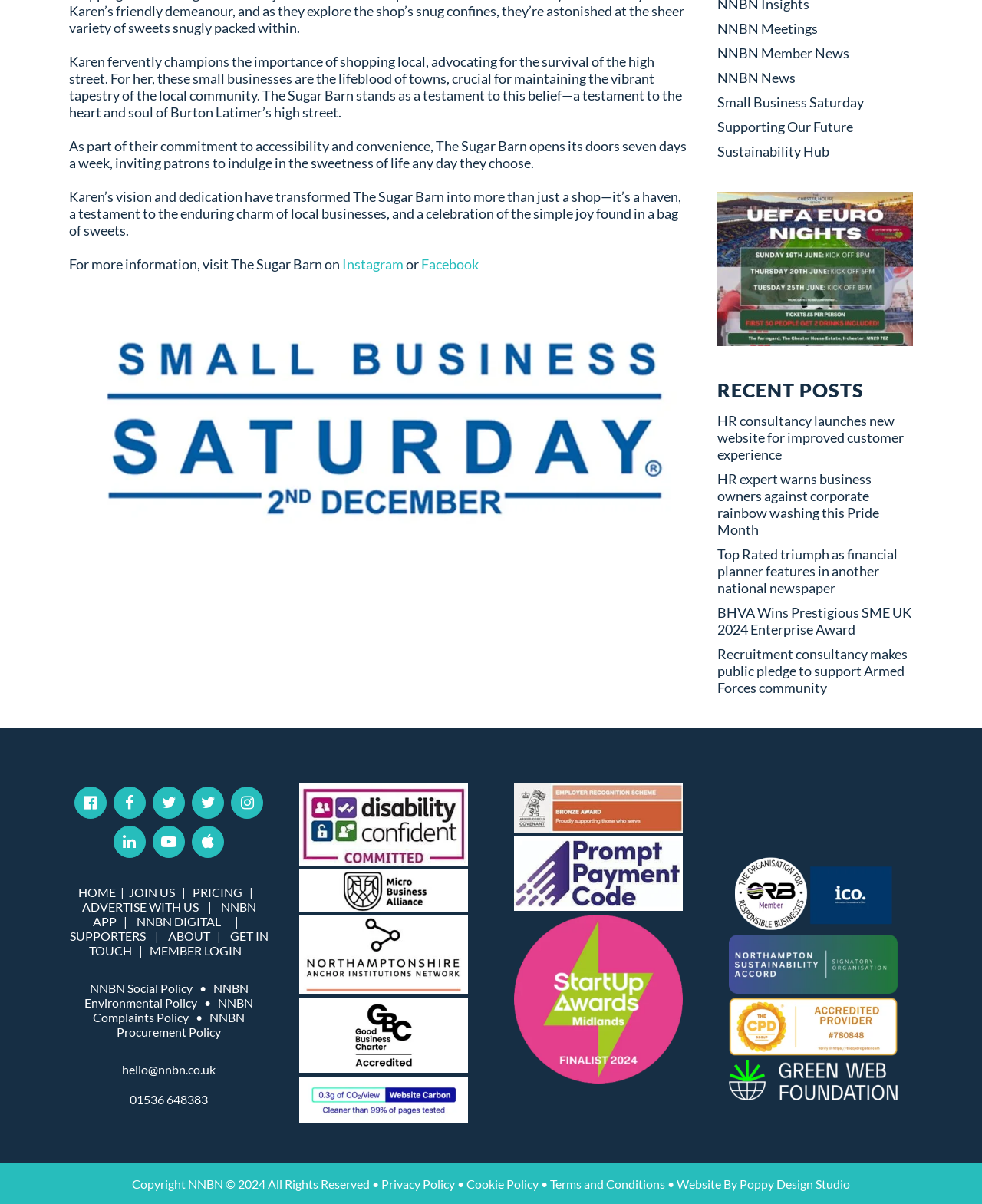Use a single word or phrase to answer the following:
What is the contact email of NNBN?

hello@nnbn.co.uk